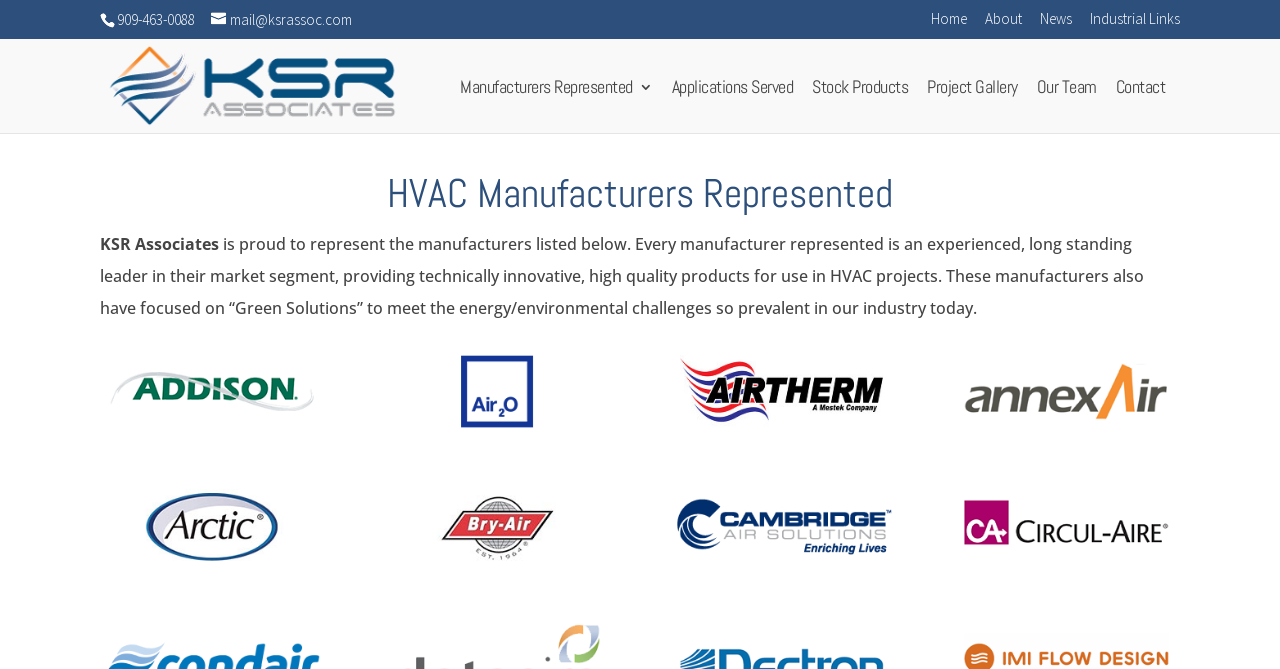Generate an in-depth caption that captures all aspects of the webpage.

The webpage is about KSR Associates, LLC, a company that represents independent HVAC manufacturers in Southern California. At the top left corner, there is a phone number "909-463-0088" and an email address "mail@ksrassoc.com". Next to them is the company's logo, an image with the text "KSR Associates, LLC". 

On the top right corner, there are several links: "Home", "About", "News", "Industrial Links", and others. Below these links, there is a section that lists the manufacturers represented by KSR, with a heading "HVAC Manufacturers Represented". 

The manufacturers are listed in a column, each with a link and an accompanying image. The list includes Addison, Air2o, Airtherm, Annex Air, Arctic, Bry-Air, Cambridge, and Circul-Aire, among others. Above this list, there is a paragraph of text that describes the manufacturers, stating that they are experienced leaders in their market segments, providing high-quality products and focusing on "Green Solutions" to meet energy and environmental challenges.